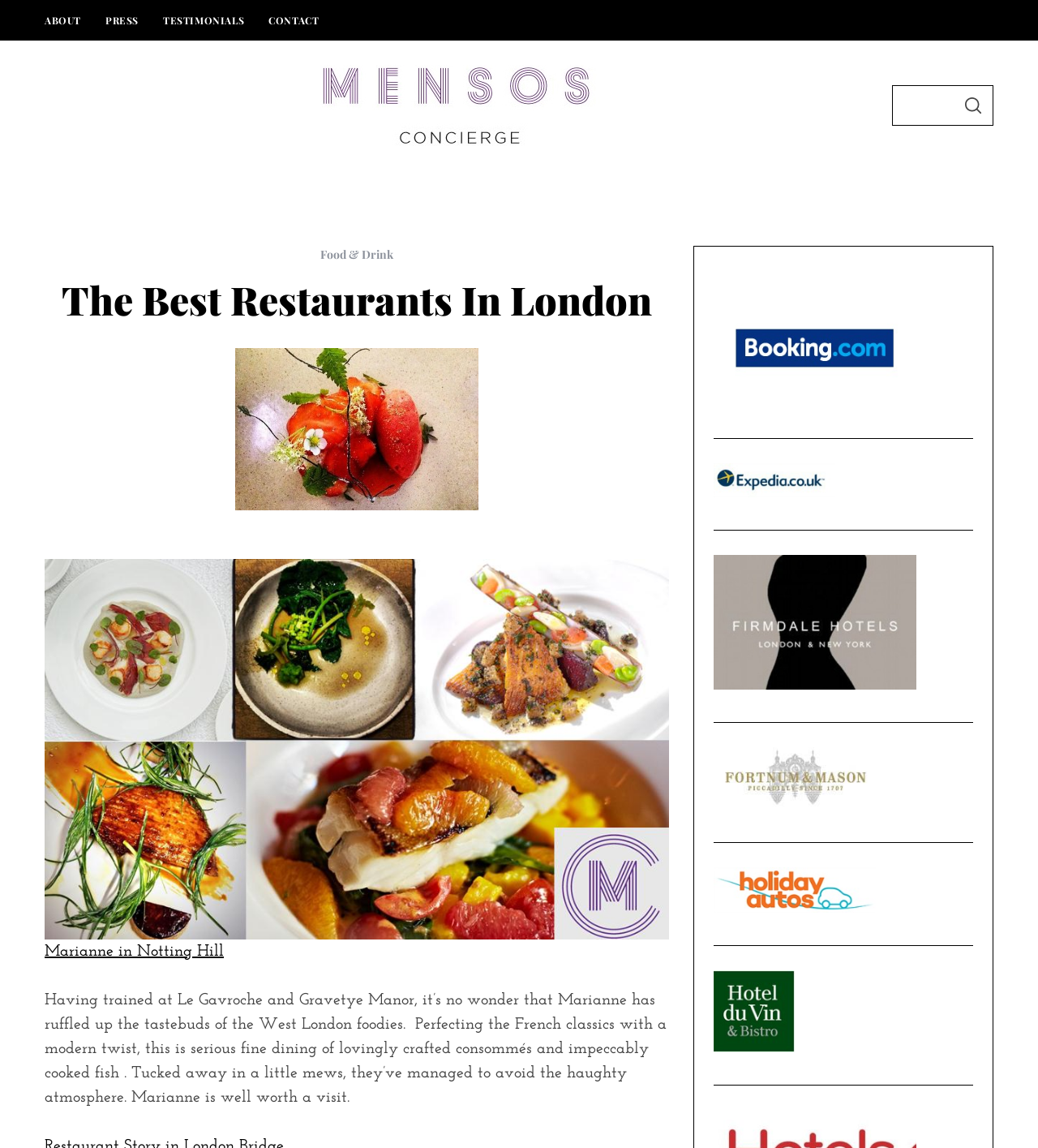How many navigation bars are on the webpage?
Answer the question with as much detail as possible.

I looked at the webpage structure and found two navigation bars. One is the secondary menu with links 'ABOUT', 'PRESS', 'TESTIMONIALS', and 'CONTACT', and the other is the main menu with links 'DESTINATIONS', 'TRAVEL PA', 'HOTELS', 'RESTAURANTS', and 'BARS'.